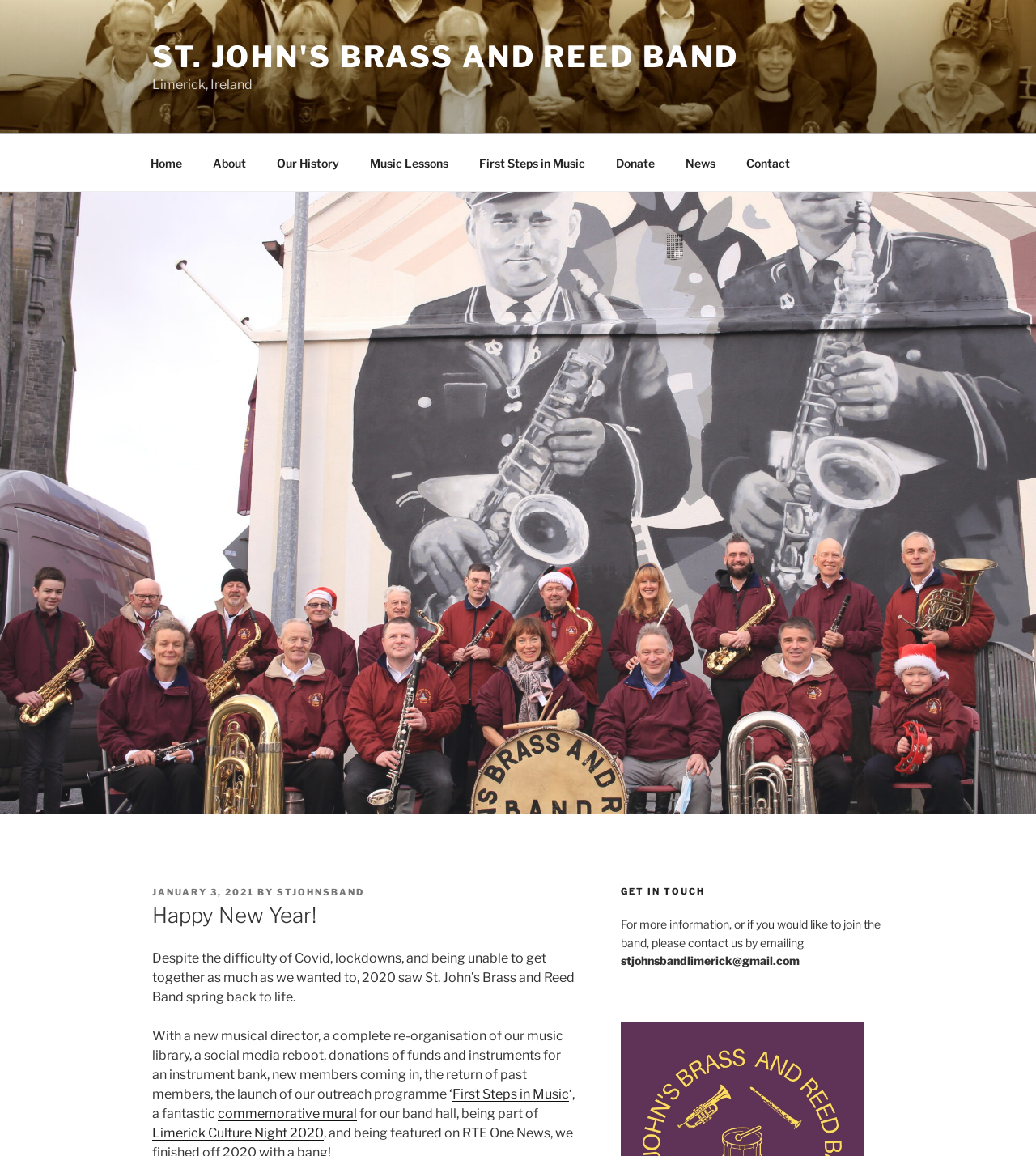Locate the bounding box coordinates of the item that should be clicked to fulfill the instruction: "Contact the band via email".

[0.599, 0.825, 0.772, 0.837]